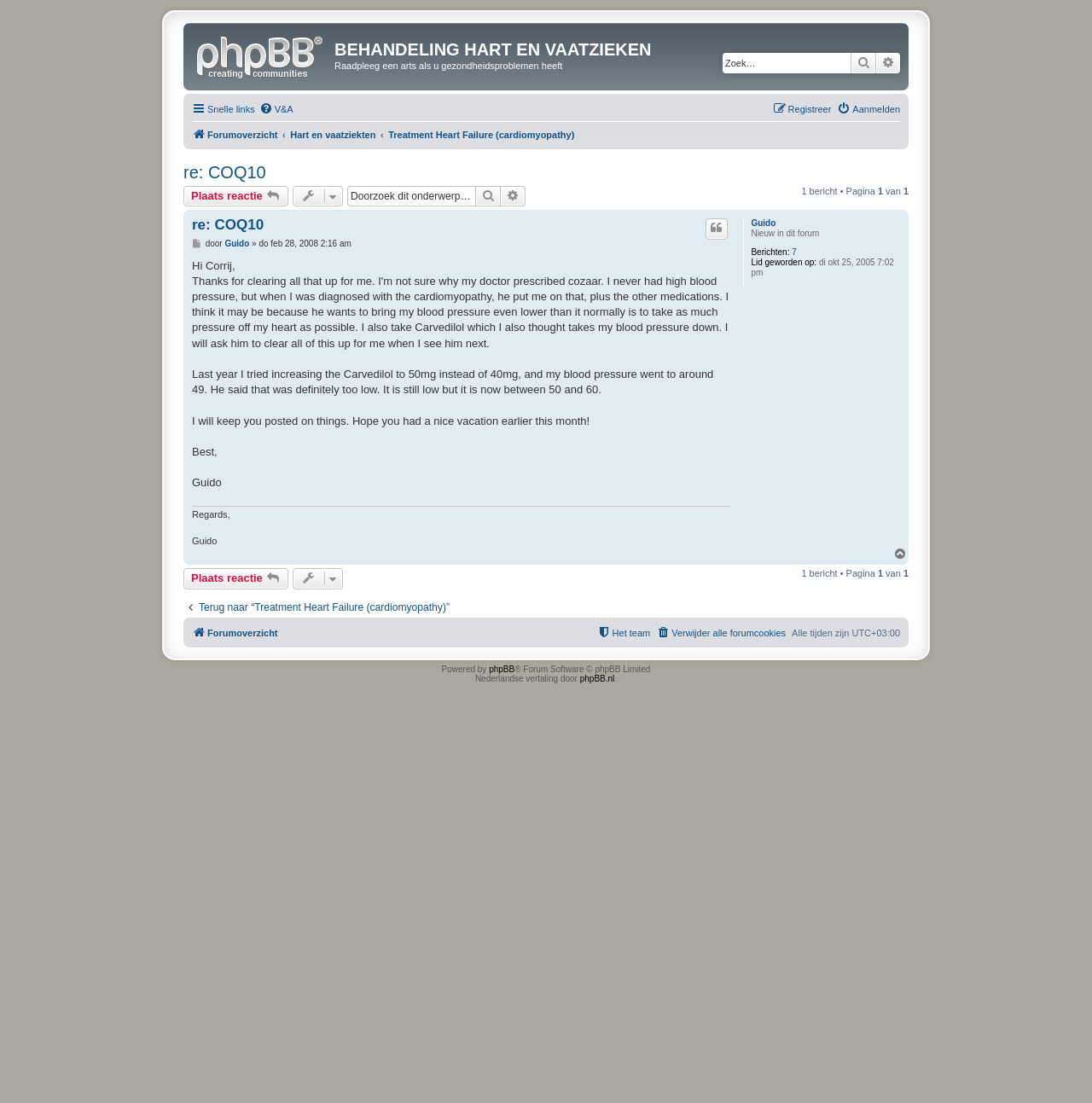Elaborate on the different components and information displayed on the webpage.

This webpage appears to be a forum discussion page focused on the topic of COQ10 and heart and vascular diseases. At the top of the page, there is a heading that reads "BEHANDELING HART EN VAATZIEKEN" and a link to a forum overview. Below this, there is a search bar and a menu bar with links to various sections of the forum, including a link to register and a link to log in.

The main content of the page is a discussion thread, with a heading that reads "re: COQ10" and a link to place a reaction. The thread consists of a series of posts, with the most recent post at the top. Each post includes the username of the poster, the date and time of the post, and the content of the post. The posts are indented to show the hierarchy of the conversation.

The first post in the thread is from a user named Guido, who discusses their experience with increasing the dosage of a medication called Carvedilol and its effect on their blood pressure. The post is followed by a series of responses from other users, including a response from Guido.

At the bottom of the page, there are links to navigate to the previous or next page of the thread, as well as a link to return to the main forum page. There is also a menu bar with links to various sections of the forum, including a link to the forum rules and a link to the team behind the forum.

In the bottom left corner of the page, there is a copyright notice and a link to the phpBB forum software. In the bottom right corner, there is a notice indicating that the forum is powered by phpBB and that the Dutch translation is provided by phpBB.nl.